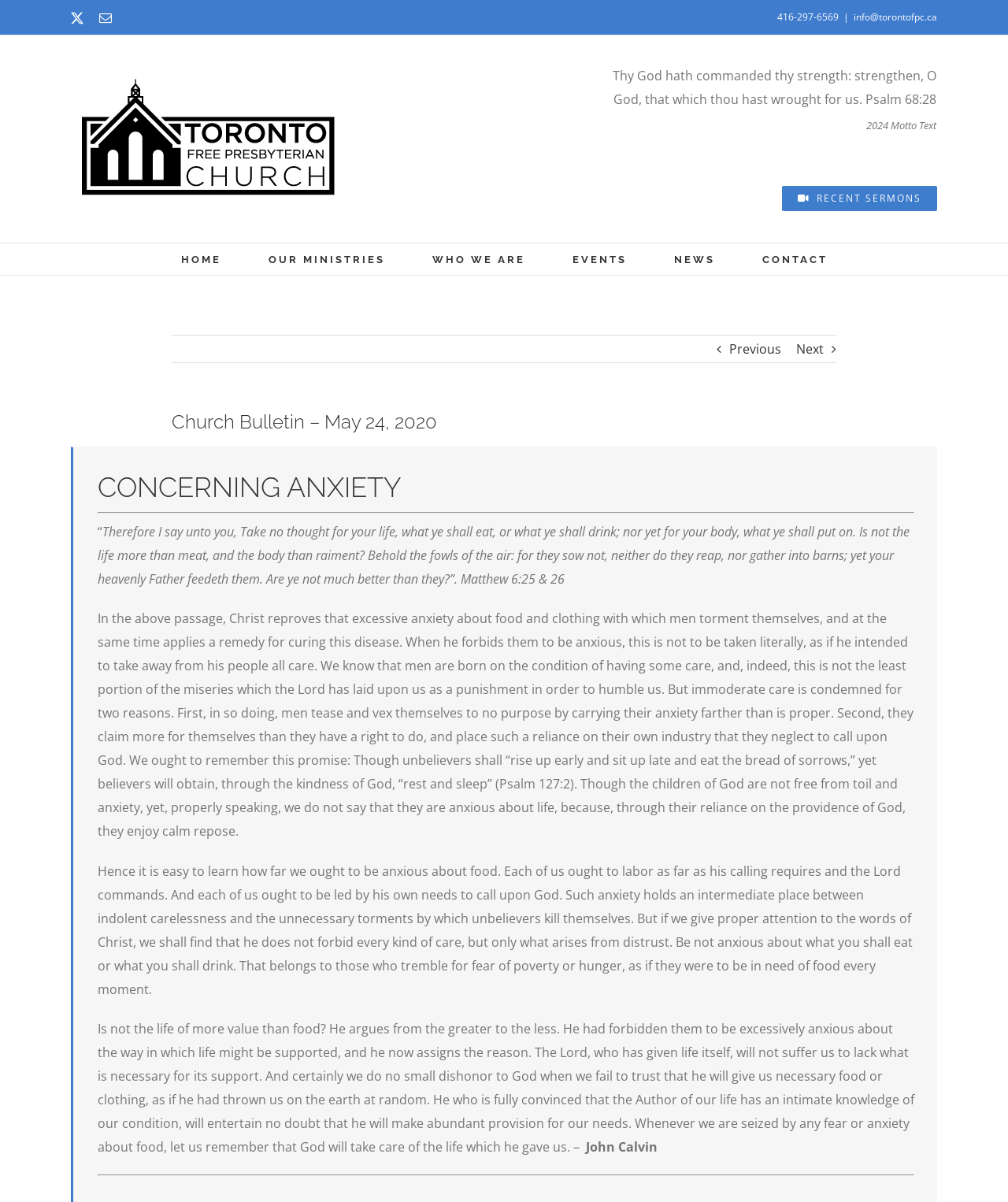Deliver a detailed narrative of the webpage's visual and textual elements.

This webpage is about the Church Bulletin of TorontoFPC, dated May 24, 2020. At the top, there are several links and a logo of TorontoFPC. The logo is positioned on the left, and next to it are two links, 'X' and 'Email'. On the right side, there is a phone number '416-297-6569', followed by a vertical line and an email address 'info@torontofpc.ca'.

Below this section, there is a table with two rows. The first row contains a Bible verse from Psalm 68:28, and the second row has the 2024 Motto Text.

On the right side, there is a link to 'RECENT SERMONS'. Below this, there is a main menu with links to 'HOME', 'OUR MINISTRIES', 'WHO WE ARE', 'EVENTS', 'NEWS', and 'CONTACT'. Each of these links has a dropdown menu.

The main content of the webpage is a sermon or article about anxiety, with the title 'CONCERNING ANXIETY'. The text is a passage from Matthew 6:25 & 26, followed by a commentary on the passage. The commentary is divided into three sections, each discussing the importance of trusting in God's providence and not being excessively anxious about food and clothing.

At the bottom of the page, there is a horizontal separator, followed by the author's name, John Calvin. Finally, there is a link to 'Go to Top' on the bottom right corner.